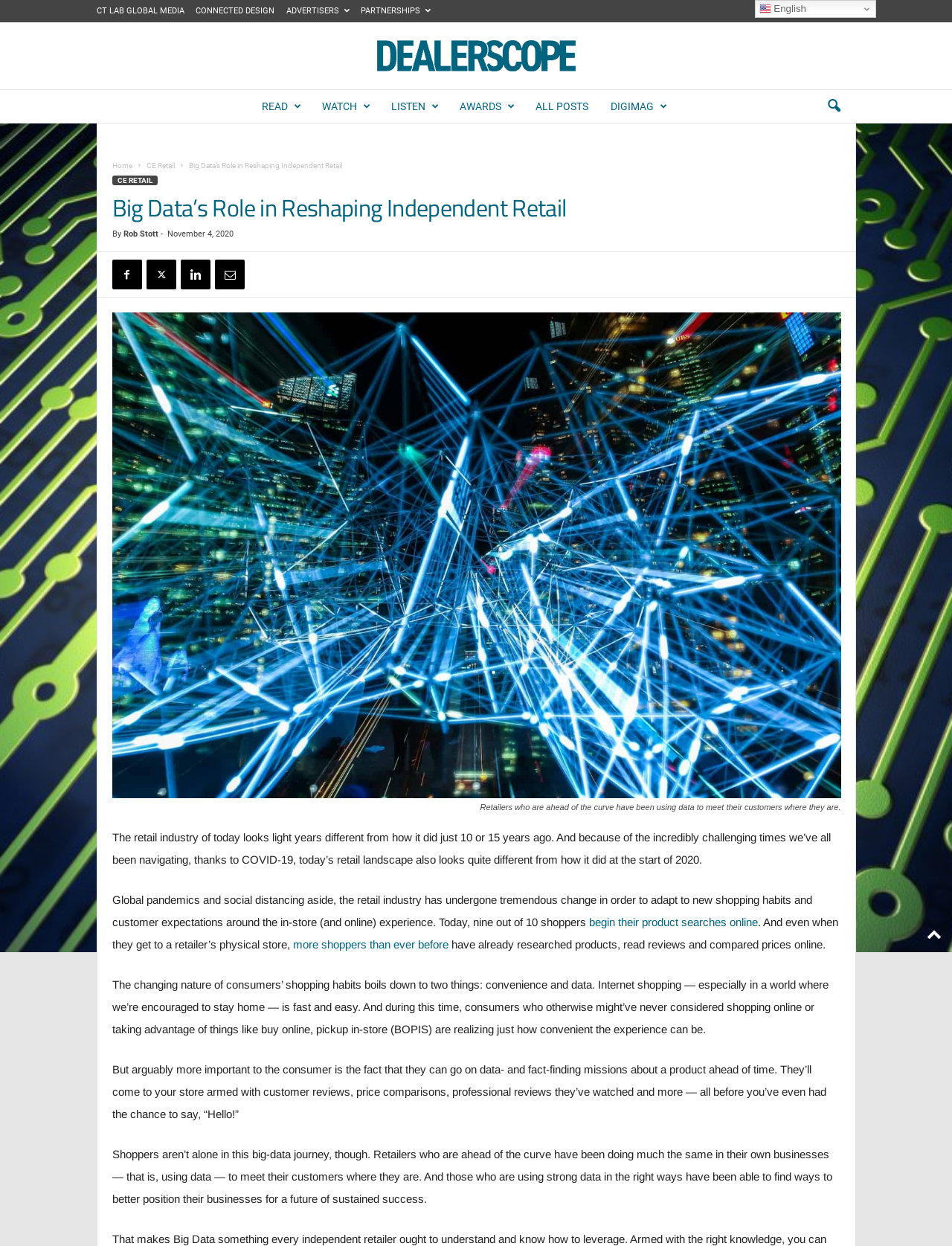Please find and generate the text of the main heading on the webpage.

Big Data’s Role in Reshaping Independent Retail